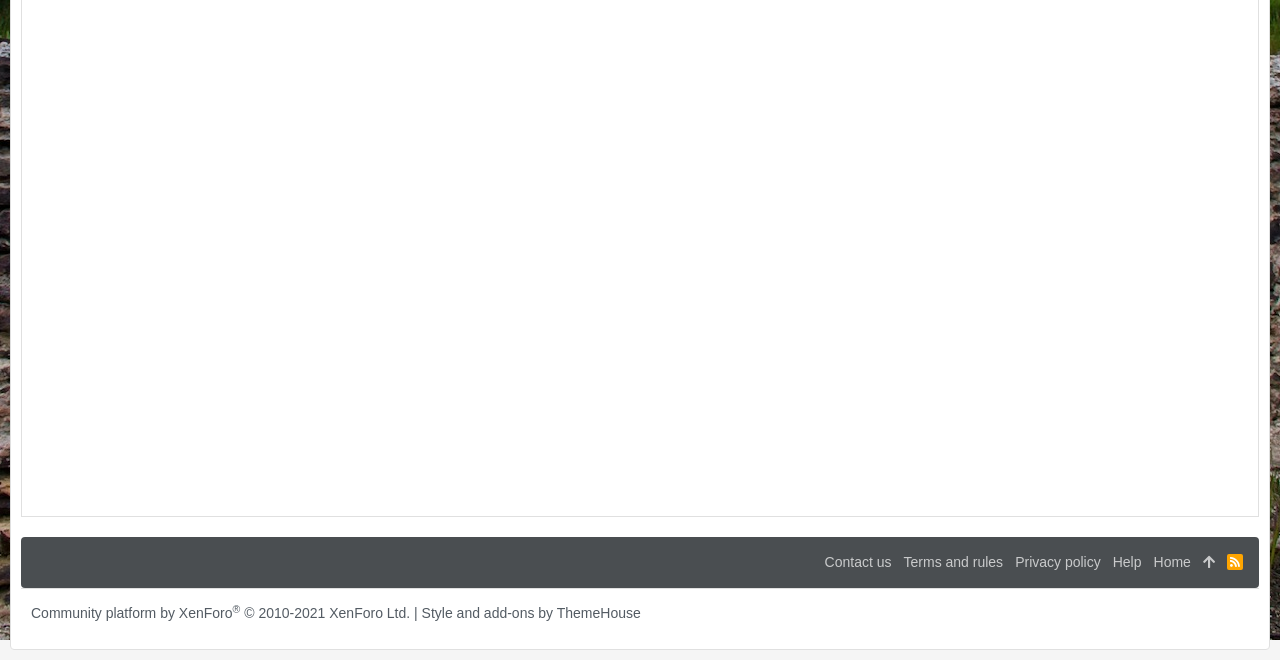Please locate the UI element described by "Contact us" and provide its bounding box coordinates.

[0.64, 0.829, 0.701, 0.876]